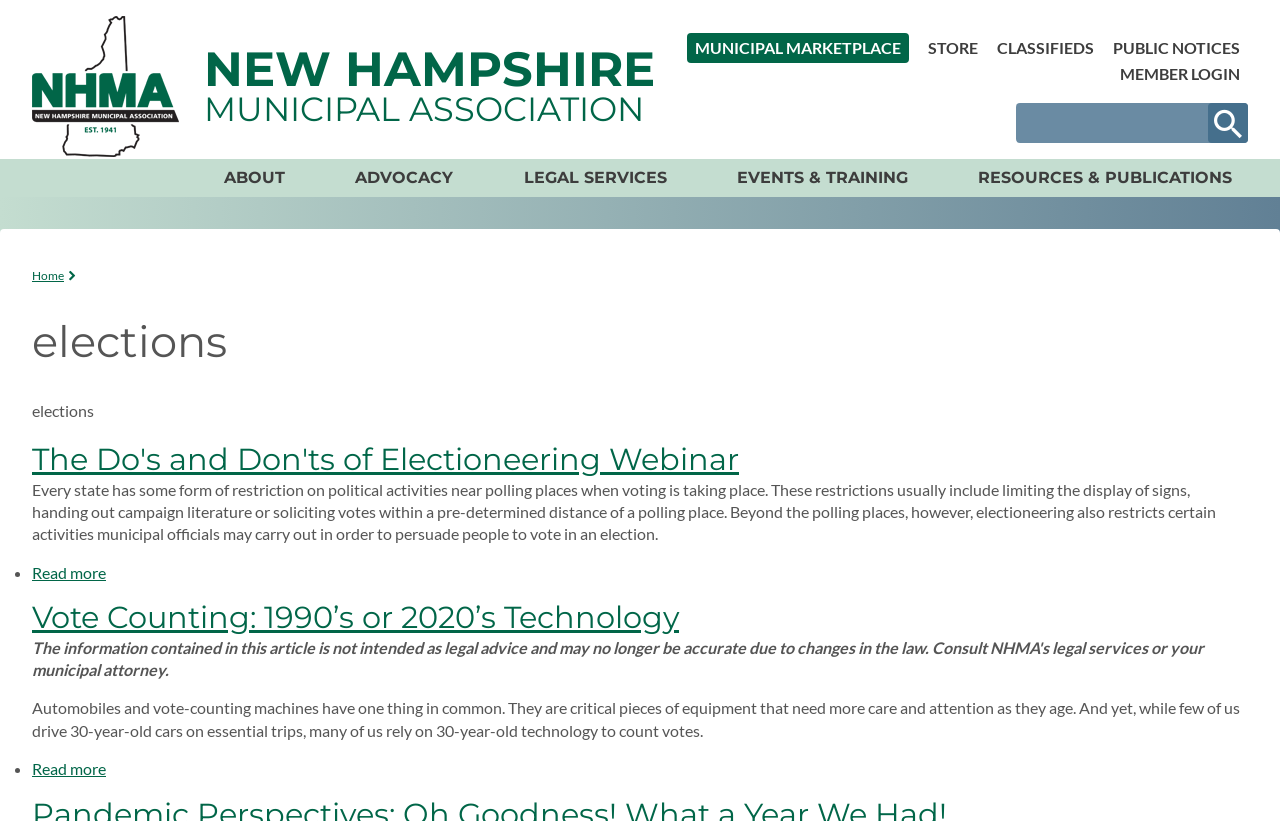Give a one-word or short phrase answer to this question: 
What is the topic of the webpage?

Elections